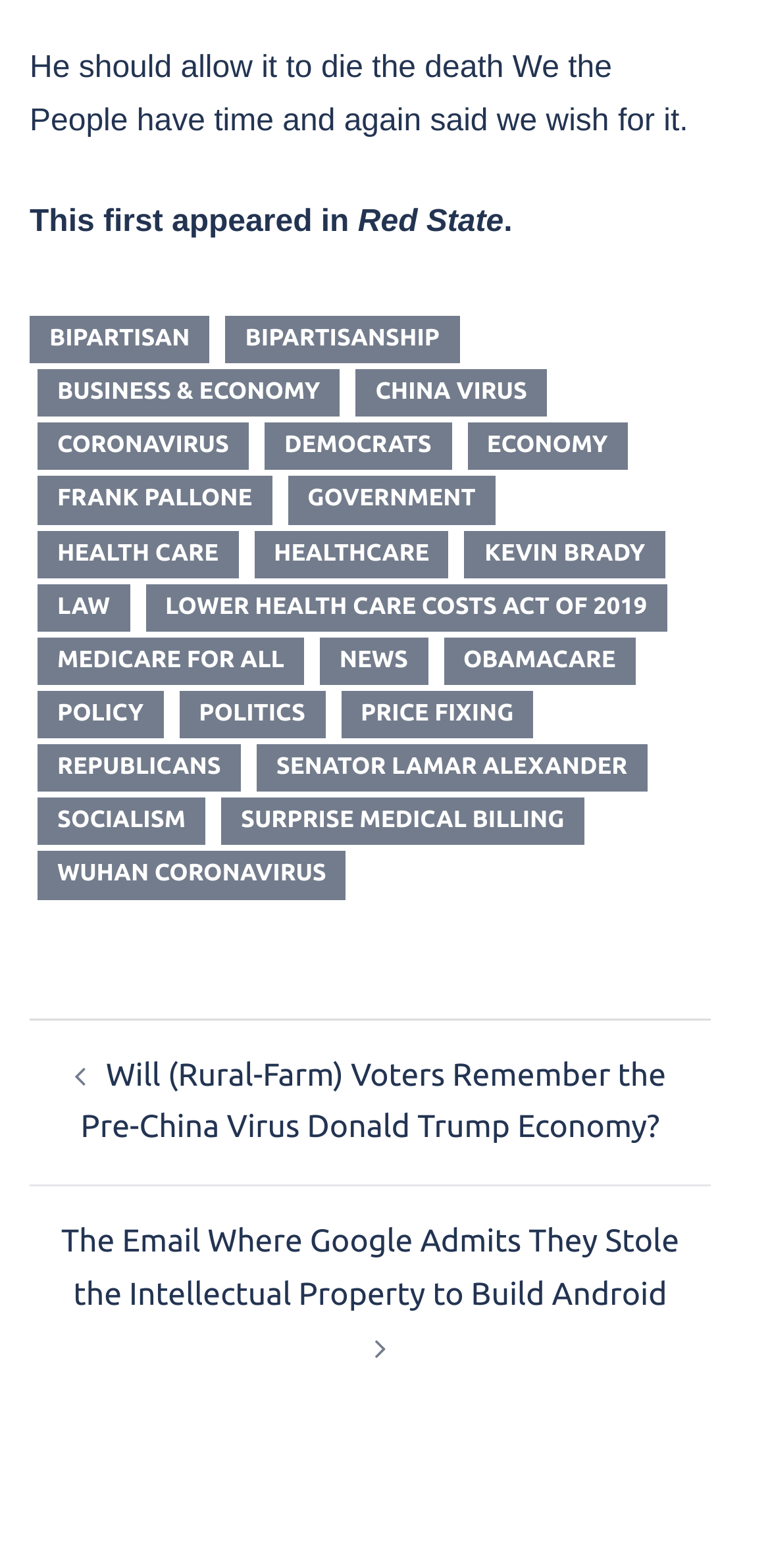Answer the question below in one word or phrase:
What is the function of the image at the bottom of the page?

Decoration